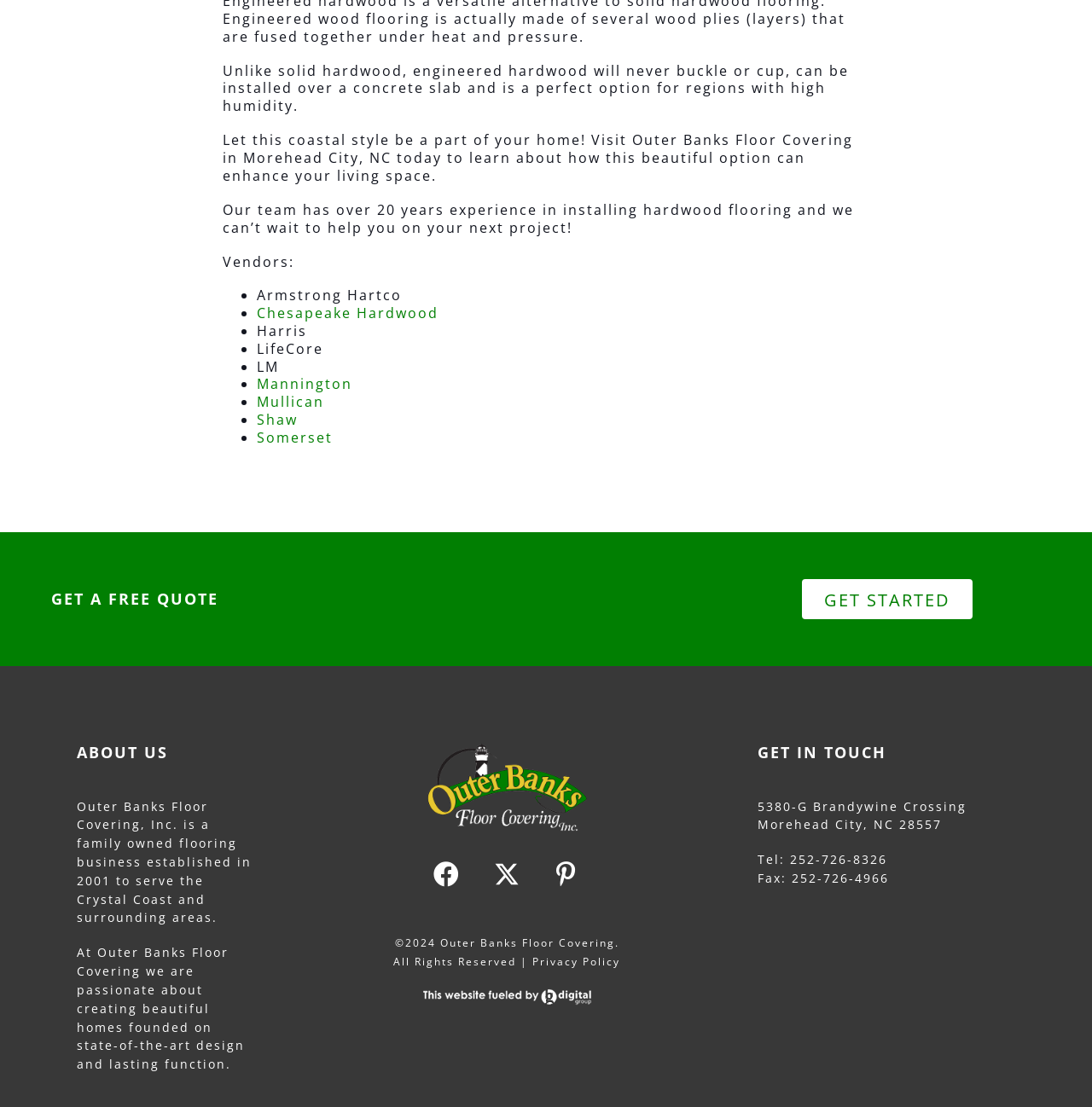What is the name of the company?
Can you give a detailed and elaborate answer to the question?

The company name is mentioned in the 'About Us' section, which states that Outer Banks Floor Covering, Inc. is a family-owned flooring business established in 2001.